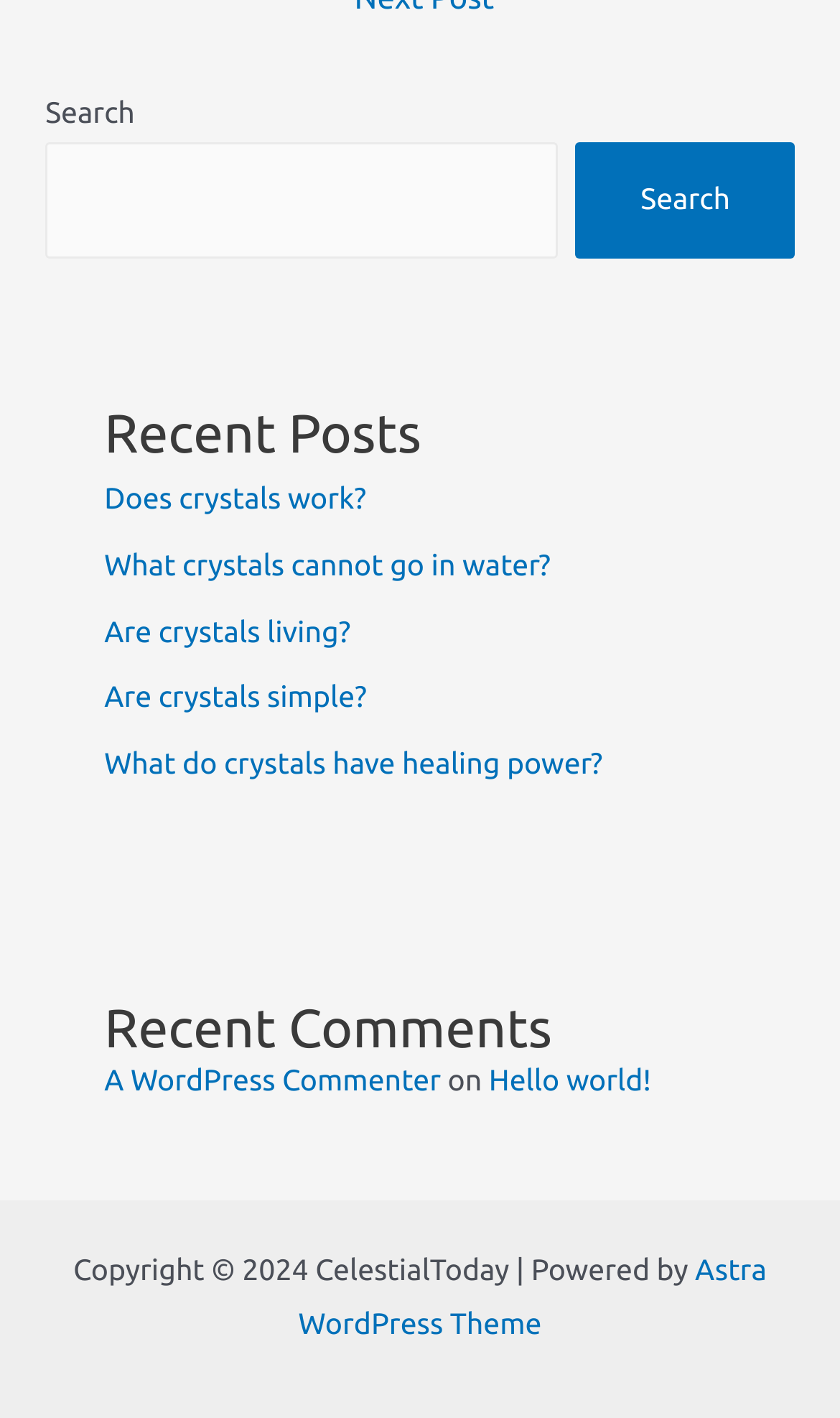Identify the bounding box coordinates of the clickable region to carry out the given instruction: "Search for something".

[0.054, 0.101, 0.664, 0.182]